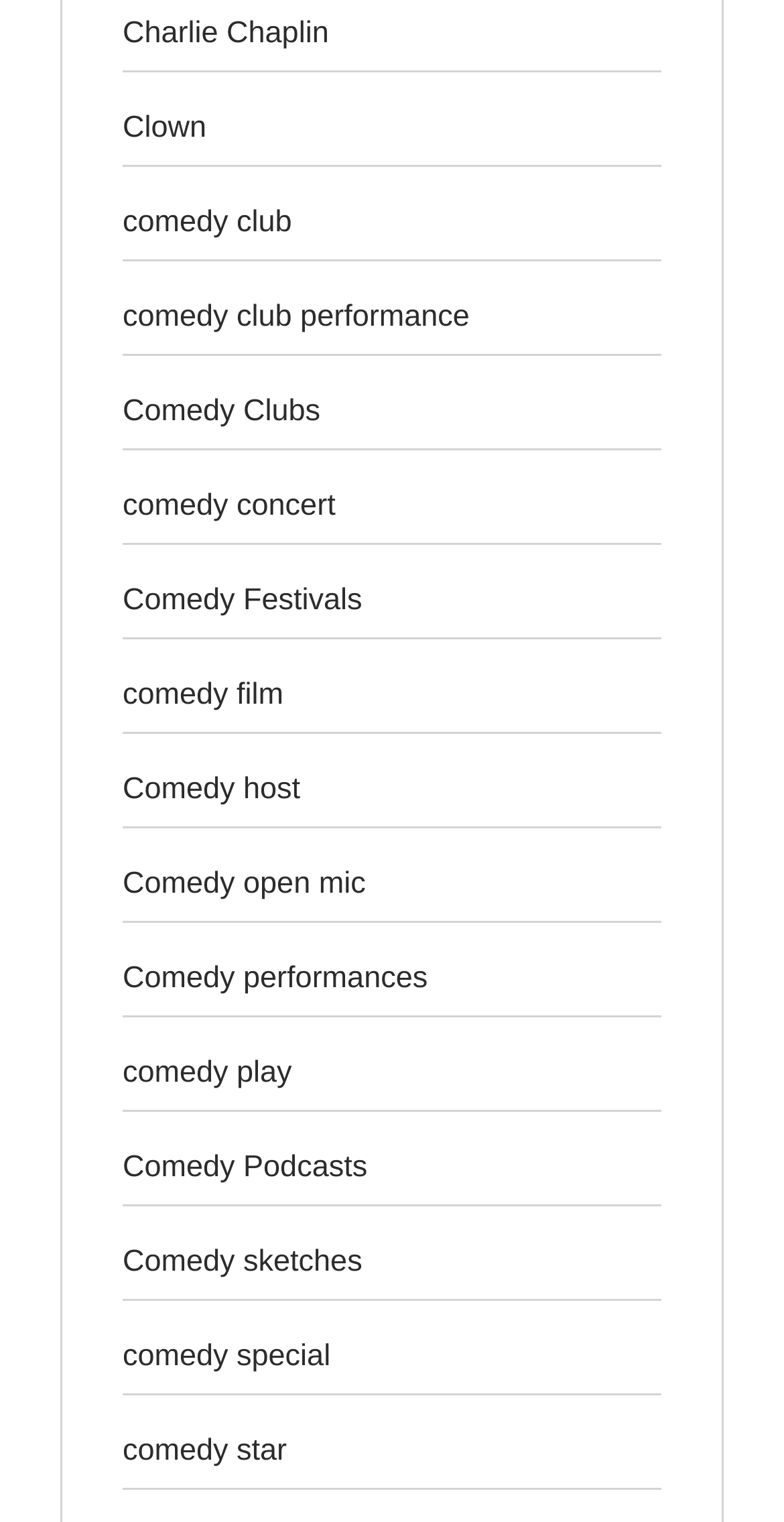Is comedy open mic an event?
Using the image, provide a detailed and thorough answer to the question.

The link 'Comedy open mic' is listed among other comedy-related links, suggesting that comedy open mic is a type of event or performance related to comedy.